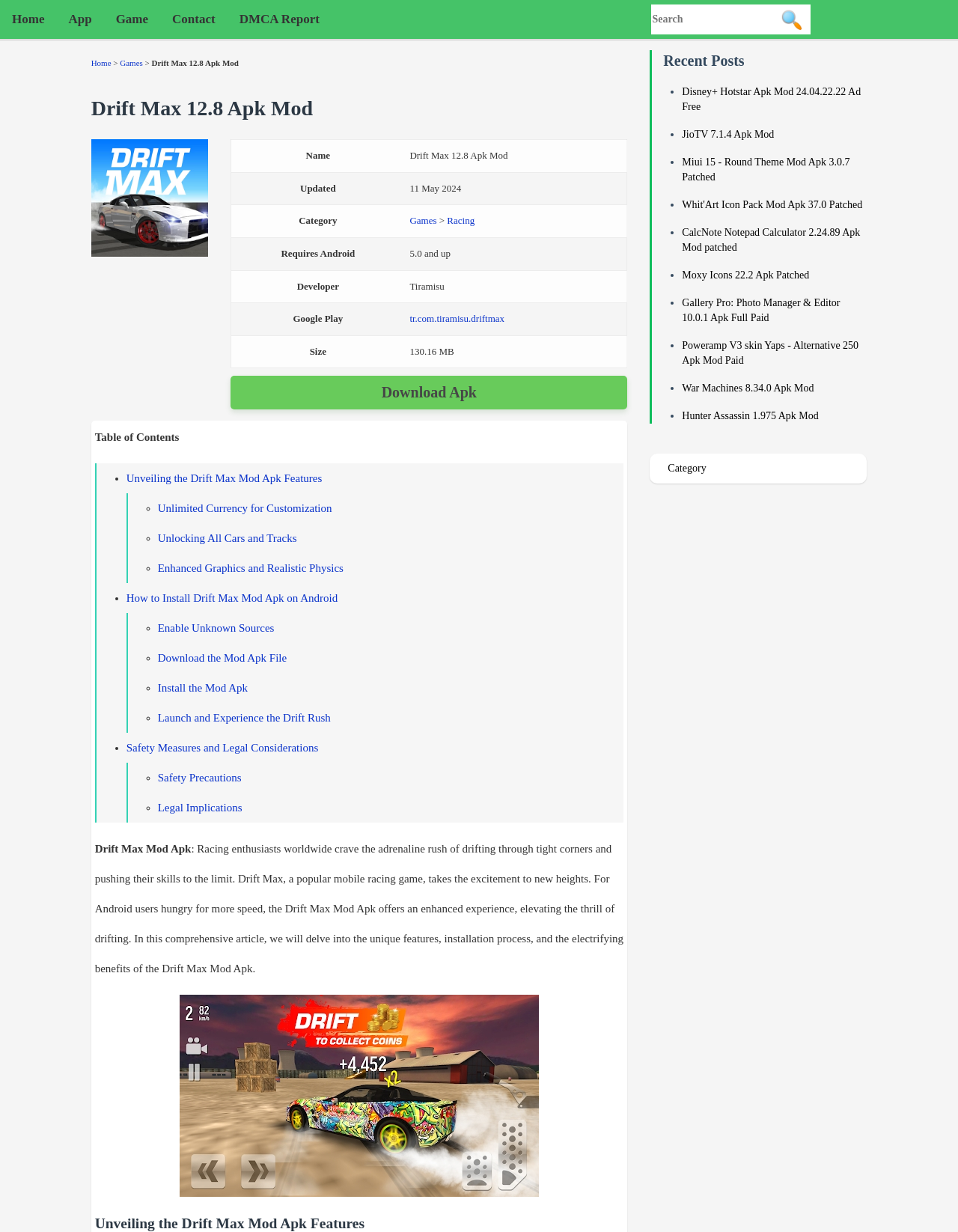Calculate the bounding box coordinates for the UI element based on the following description: "Legal Implications". Ensure the coordinates are four float numbers between 0 and 1, i.e., [left, top, right, bottom].

[0.165, 0.651, 0.253, 0.66]